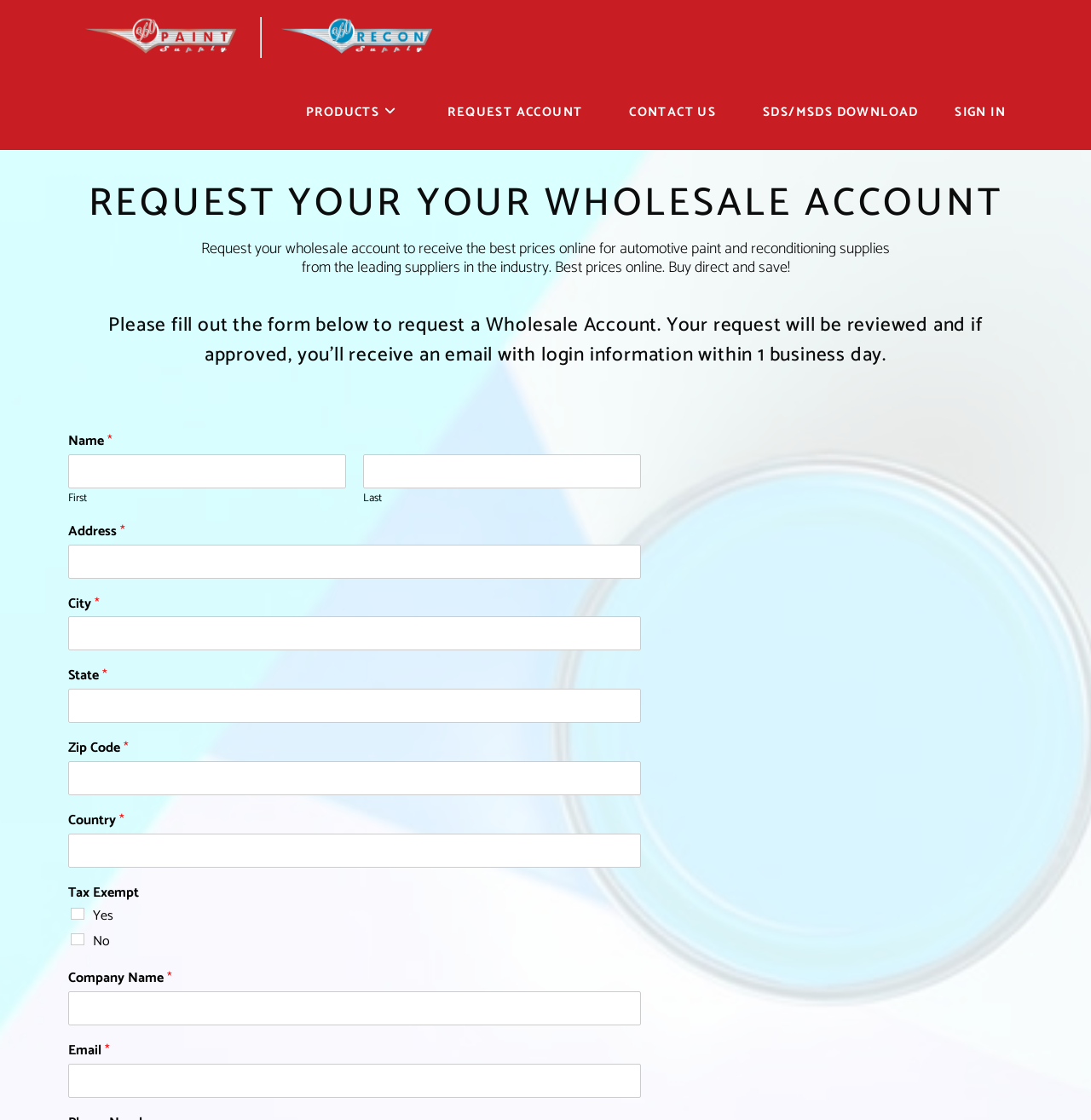Using the format (top-left x, top-left y, bottom-right x, bottom-right y), and given the element description, identify the bounding box coordinates within the screenshot: Contact Us

[0.555, 0.067, 0.678, 0.134]